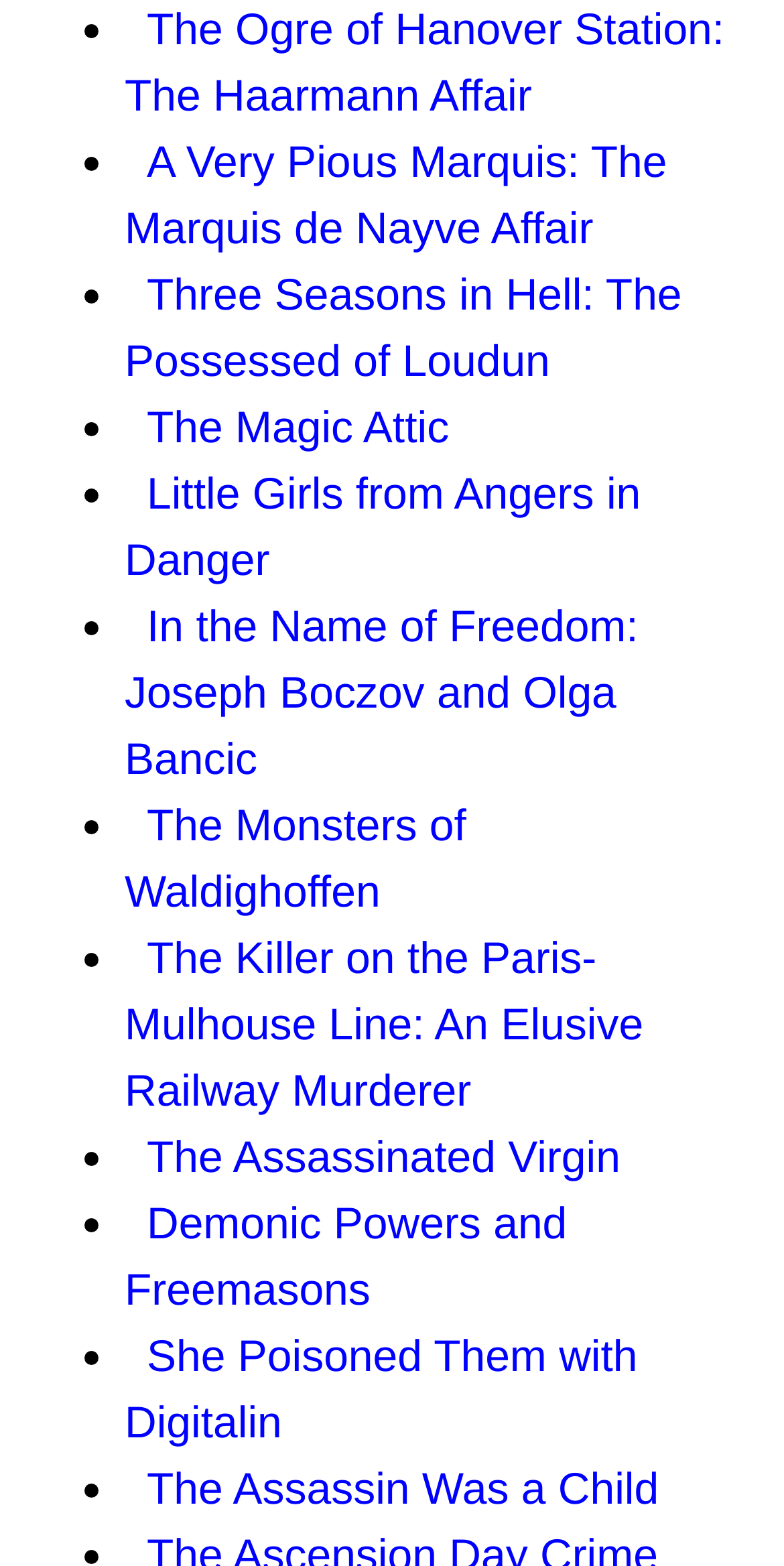Please reply to the following question with a single word or a short phrase:
What is the last book title listed?

The Assassin Was a Child